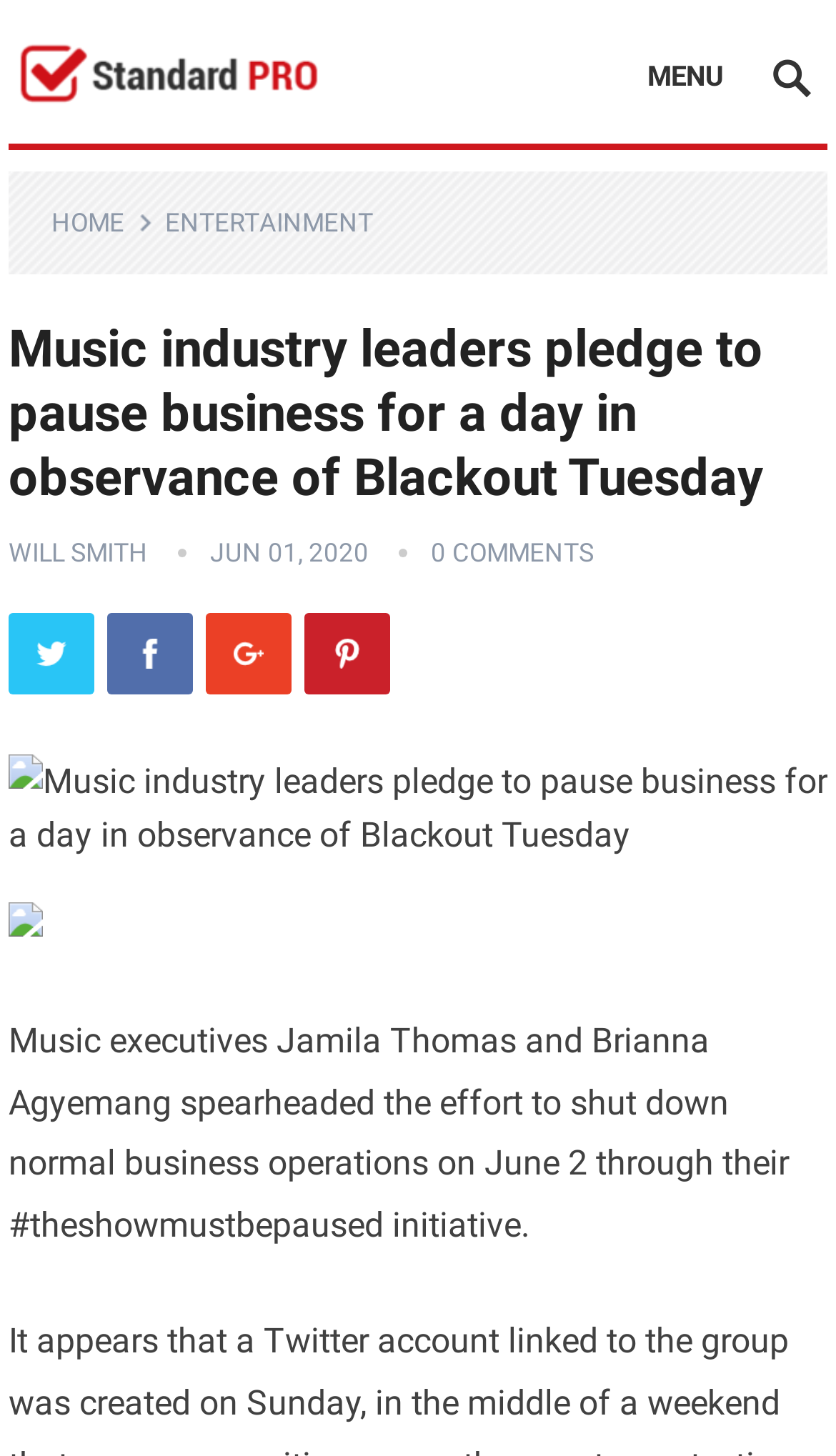Who spearheaded the #theshowmustbepaused initiative?
Carefully examine the image and provide a detailed answer to the question.

I read the article and found that Music executives Jamila Thomas and Brianna Agyemang spearheaded the effort to shut down normal business operations on June 2 through their #theshowmustbepaused initiative.